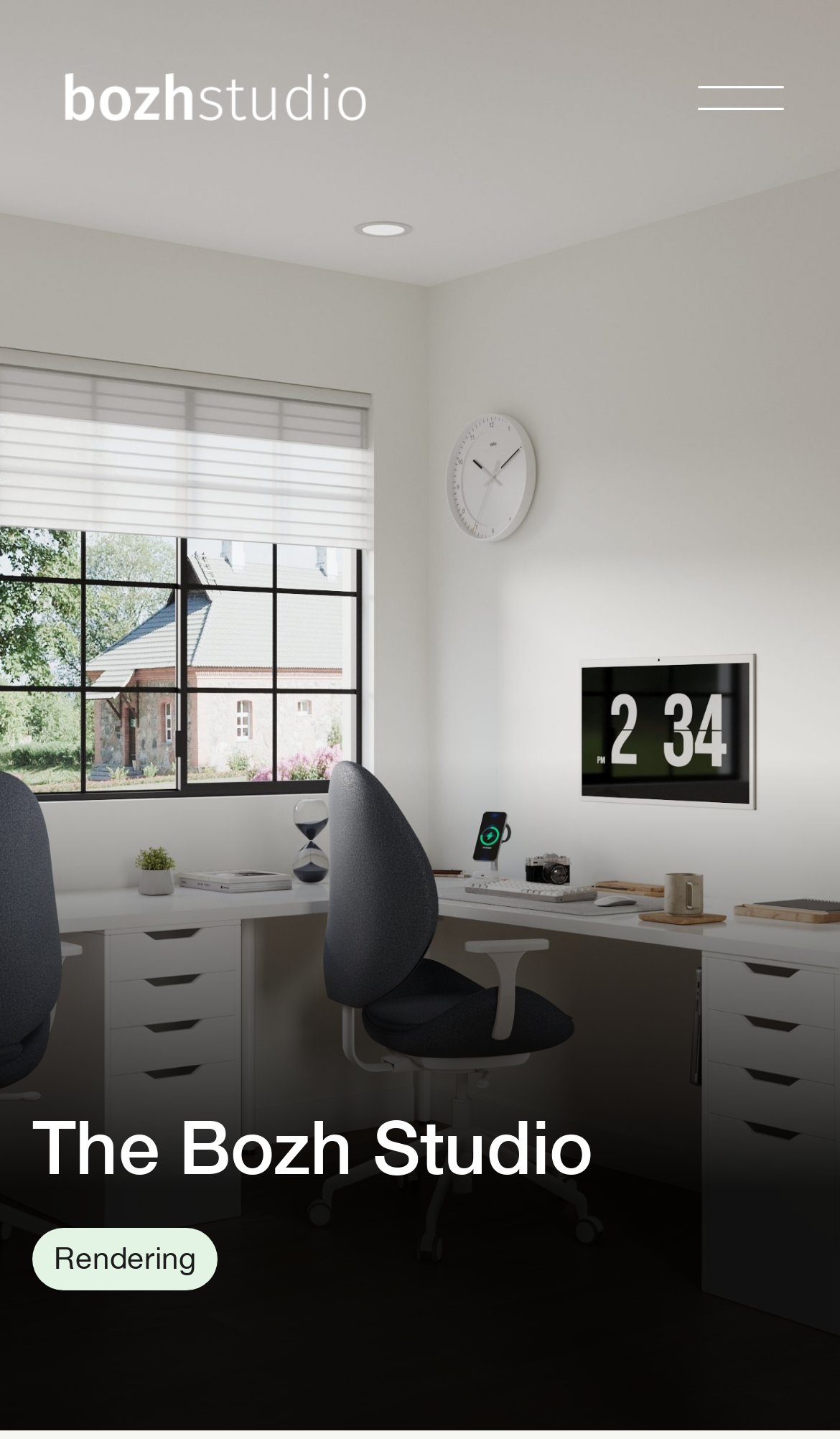Determine the primary headline of the webpage.

The Bozh Studio